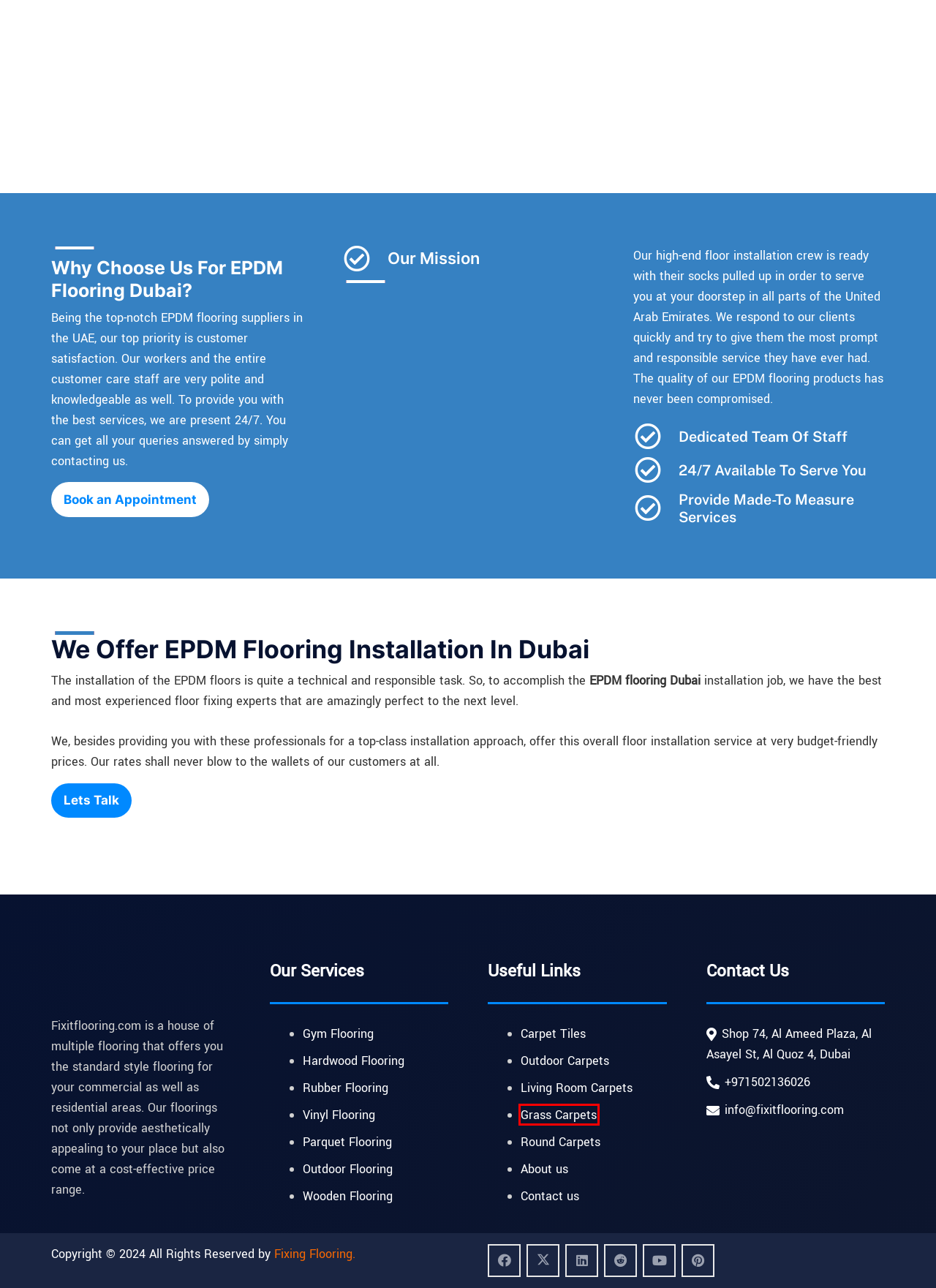Provided is a screenshot of a webpage with a red bounding box around an element. Select the most accurate webpage description for the page that appears after clicking the highlighted element. Here are the candidates:
A. Buy Best Wooden Flooring Dubai 2024 | Fast Service | 25% Off
B. Round Carpet Dubai | Shop All Sizes Circular Carpet in UAE
C. Gym Flooring Dubai | 100% Quality Flooring | fixitflooring
D. Buy Top Quality Vinyl Flooring Dubai 2024 | Fixit flooring
E. Carpet Tiles Dubai | Cheap Office Floor Carpets in UAE 2024
F. Buy Quality Parquet Flooring Dubai At 20% Off -Fixitflooring
G. Outdoor Carpets Dubai | Shop #1 Outside Rugs | fixitflooring
H. Quality Grass Carpet Dubai | #1 Shop for Artifical Grass UAE

H